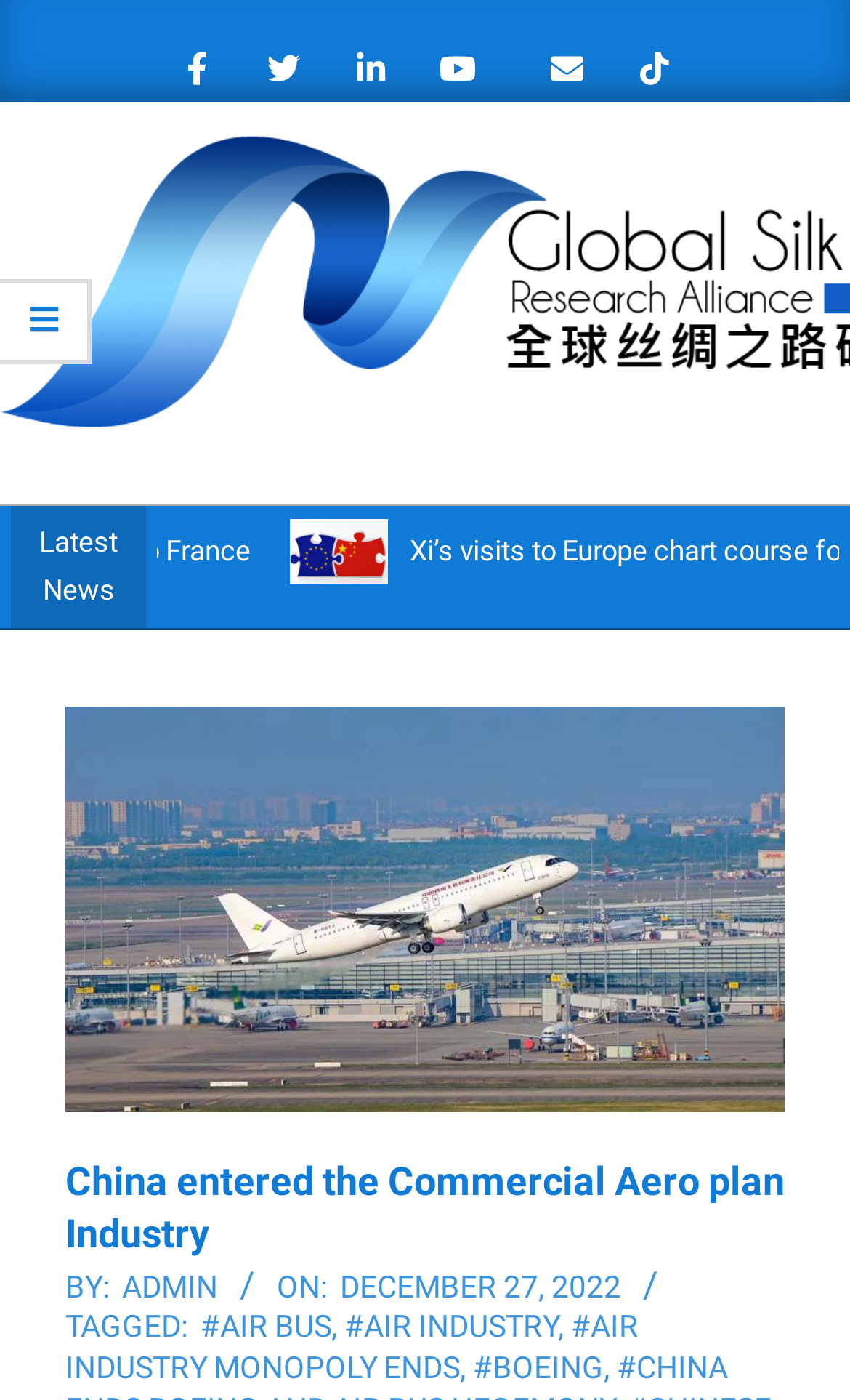Using the information from the screenshot, answer the following question thoroughly:
How many social media links are there?

I counted the social media links at the top of the webpage and found six links: '', '', '', '', '', and ''.